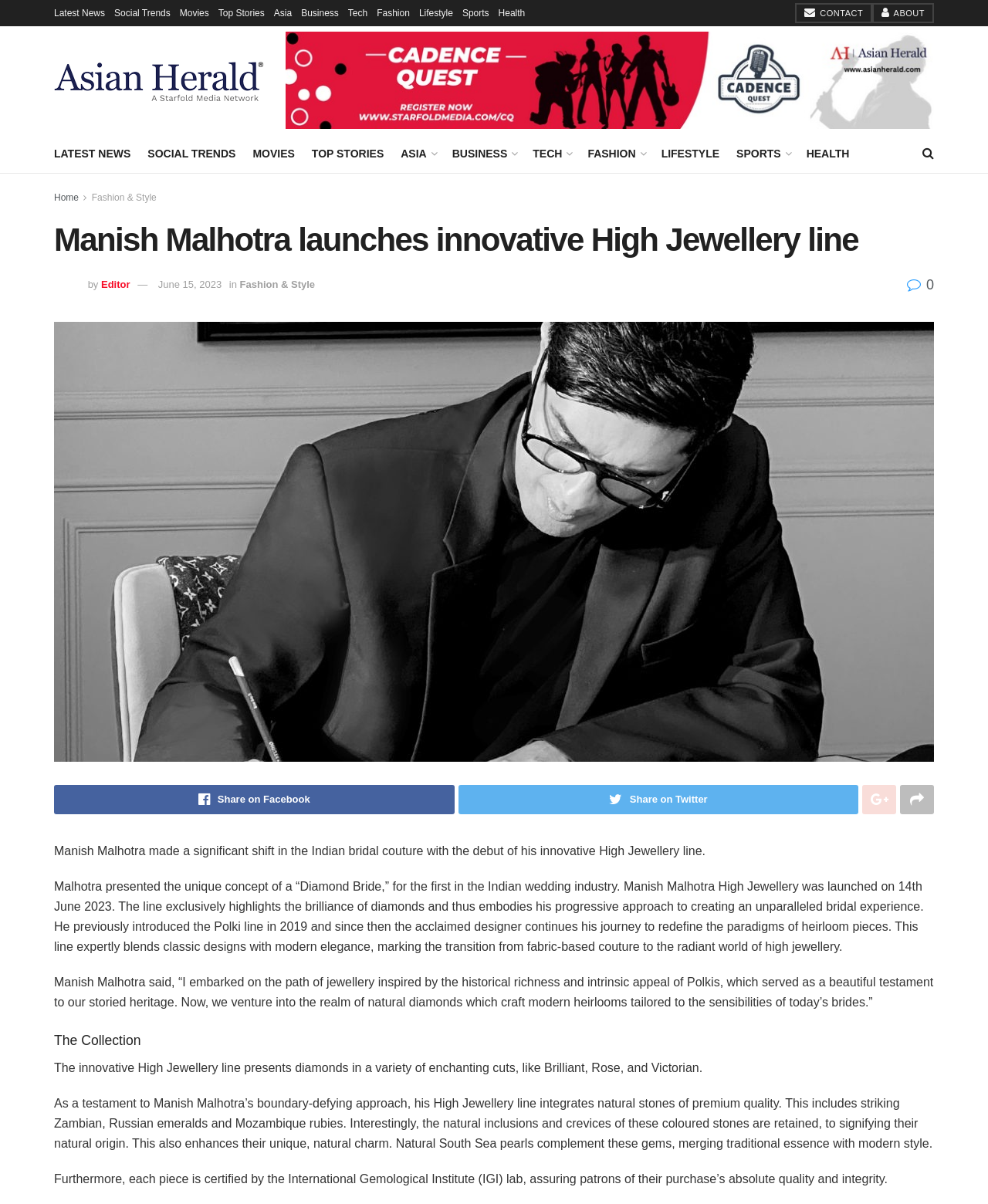Identify the bounding box coordinates for the UI element described as follows: "parent_node: Share on Facebook". Ensure the coordinates are four float numbers between 0 and 1, formatted as [left, top, right, bottom].

[0.873, 0.652, 0.907, 0.677]